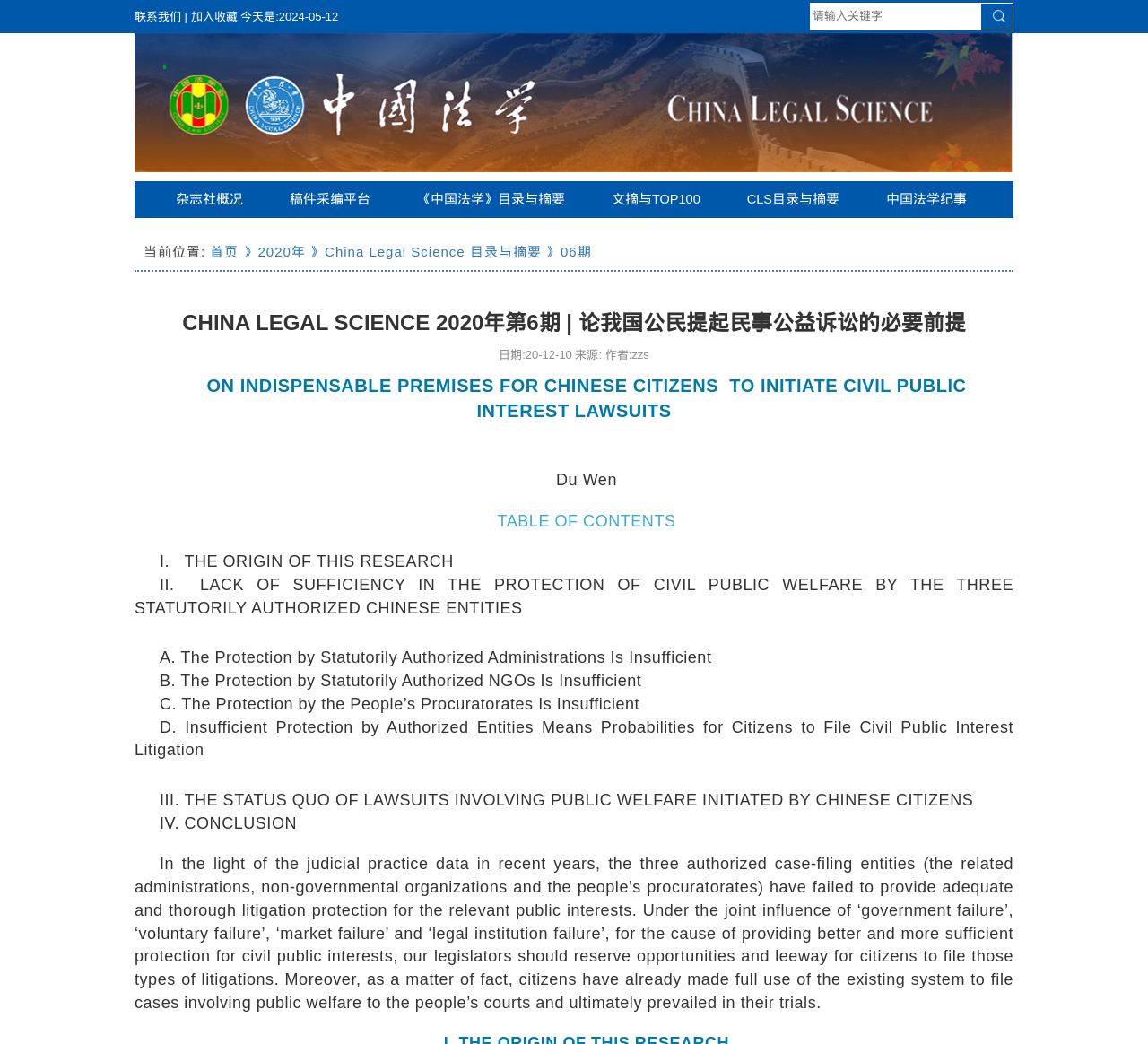Please reply to the following question with a single word or a short phrase:
How many sections are there in the article?

4